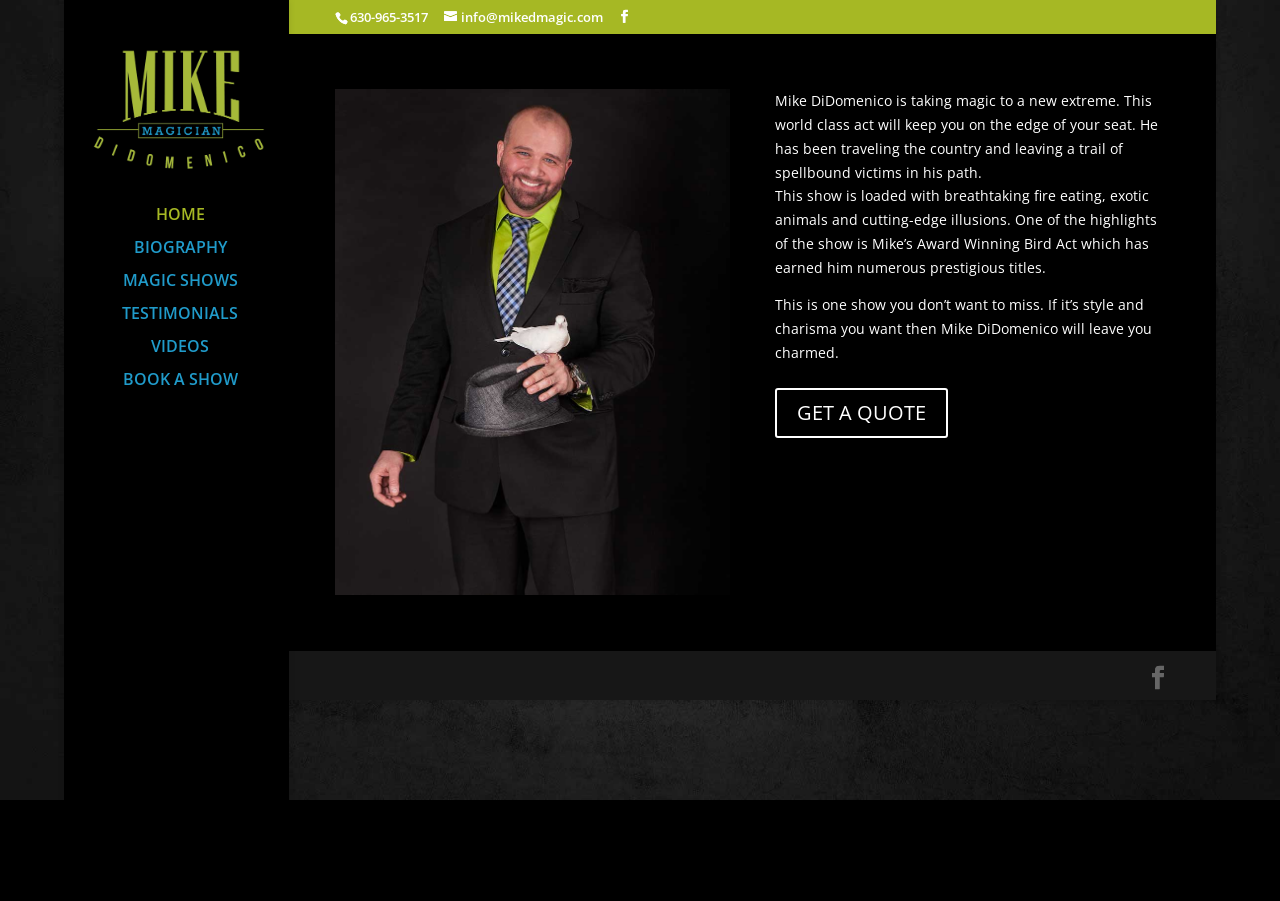What type of act does Magician Mike DiDomenico perform?
Please answer the question as detailed as possible based on the image.

The webpage describes Magician Mike DiDomenico's act as a magic show with breathtaking fire eating, exotic animals, and cutting-edge illusions, indicating that he performs a magic show.